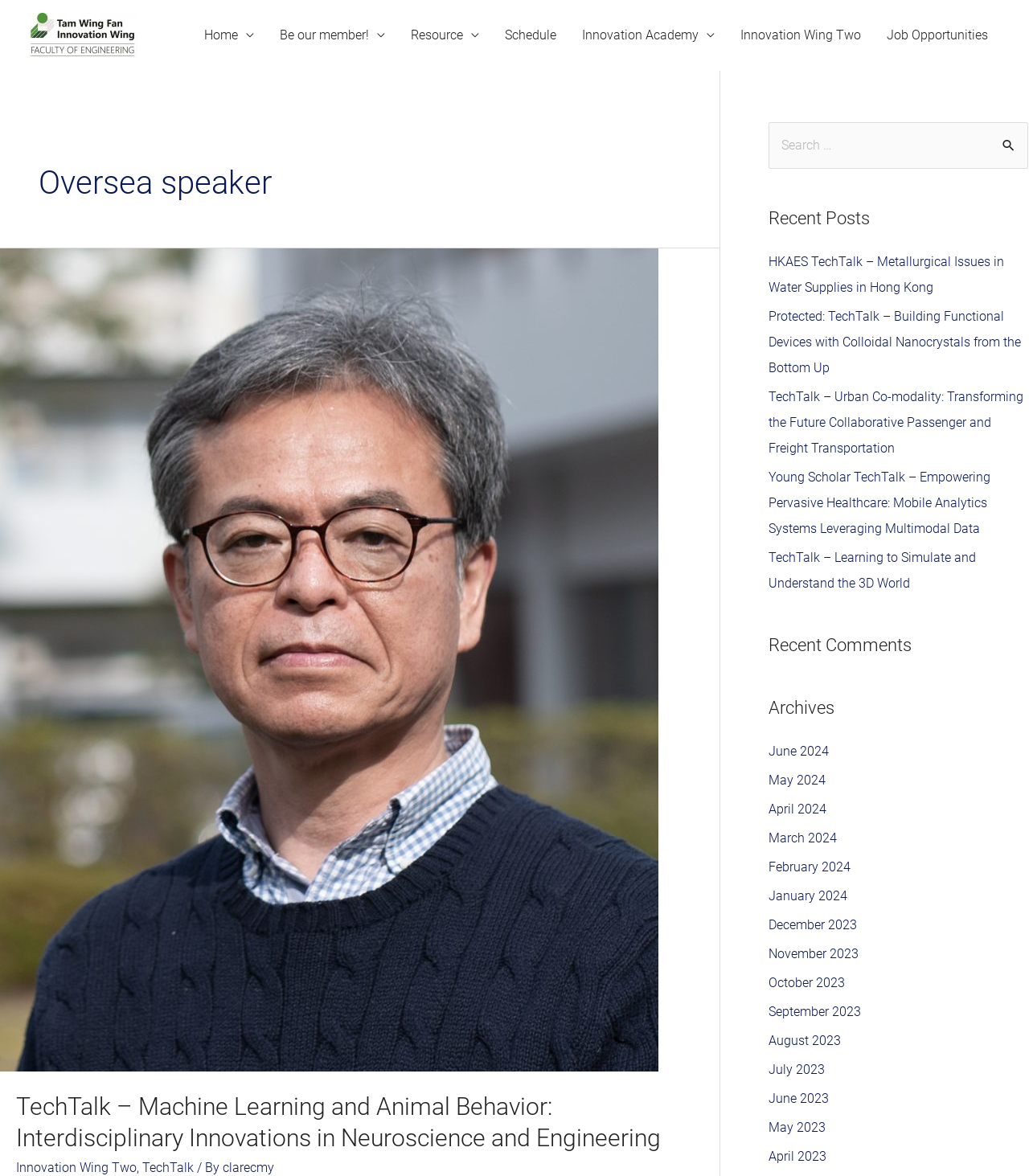Please determine the bounding box coordinates, formatted as (top-left x, top-left y, bottom-right x, bottom-right y), with all values as floating point numbers between 0 and 1. Identify the bounding box of the region described as: Home

[0.186, 0.0, 0.259, 0.06]